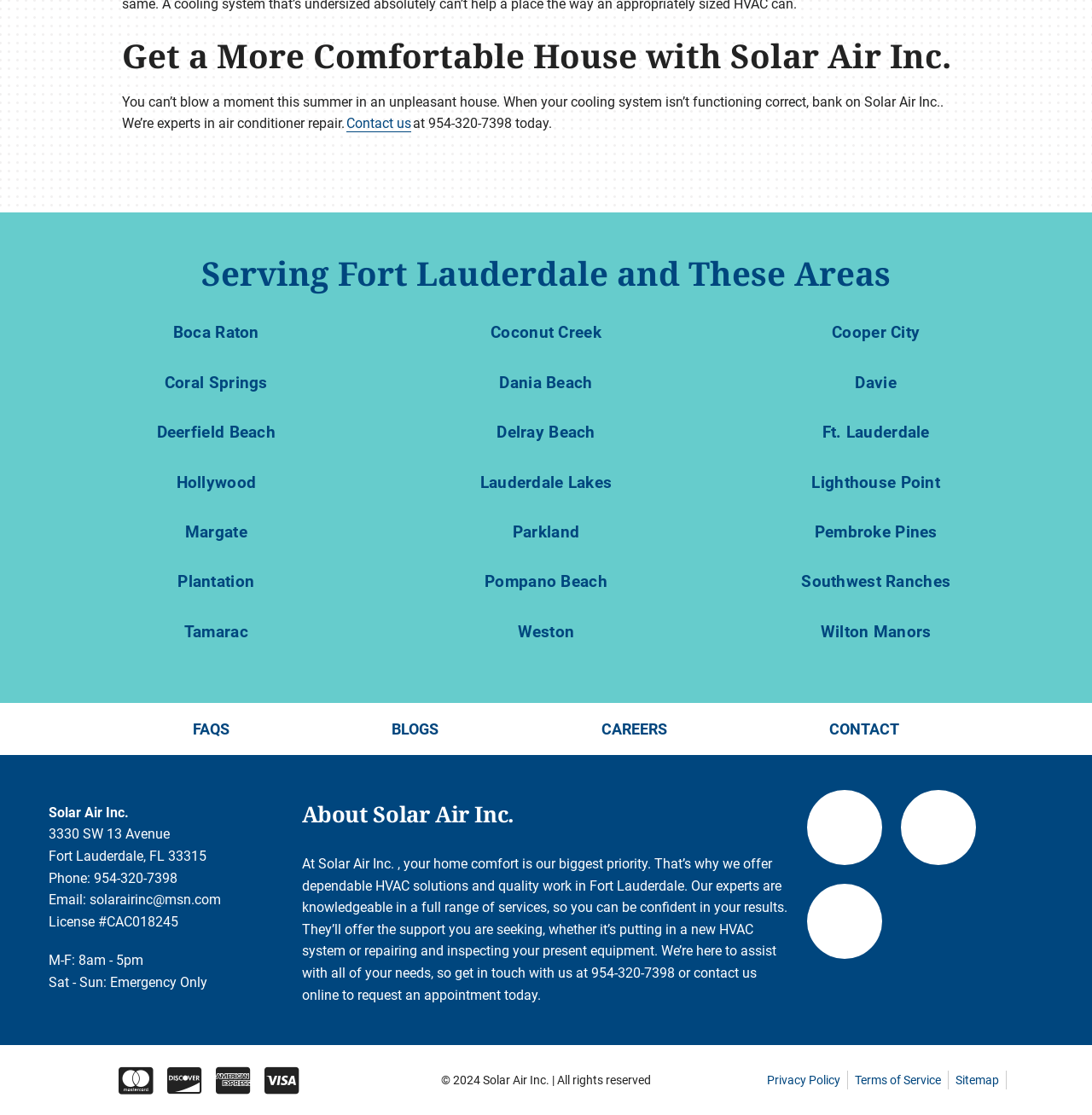Find the bounding box coordinates for the element that must be clicked to complete the instruction: "Contact us". The coordinates should be four float numbers between 0 and 1, indicated as [left, top, right, bottom].

[0.317, 0.103, 0.377, 0.119]